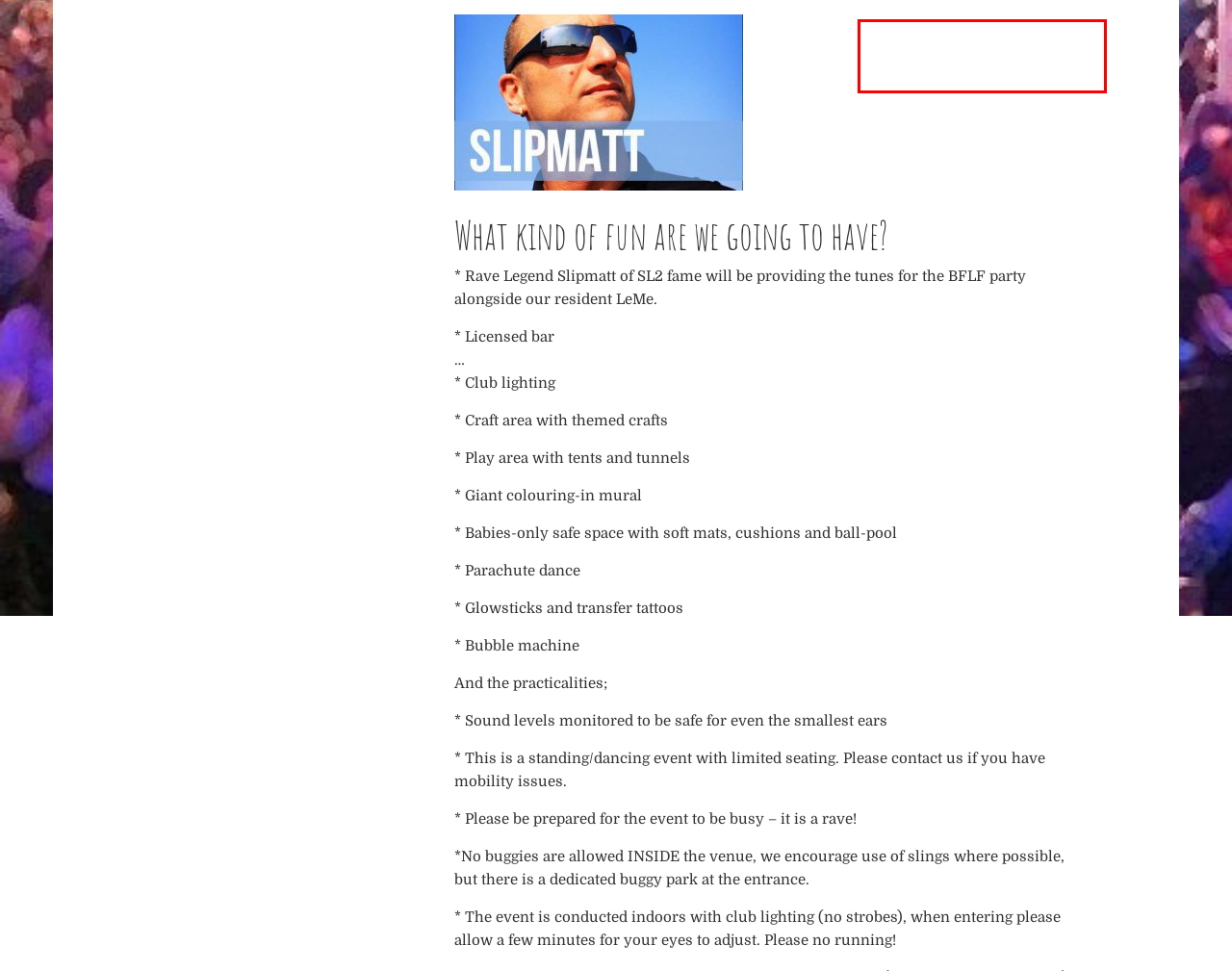You have a screenshot of a webpage, and a red bounding box highlights an element. Select the webpage description that best fits the new page after clicking the element within the bounding box. Options are:
A. Venues – Big Fish Little Fish
B. Galleries – Big Fish Little Fish
C. Australia – Big Fish Little Fish
D. Contact – Big Fish Little Fish
E. UK – Big Fish Little Fish
F. Contact: Europe – Big Fish Little Fish
G. Big Fish Little Fish
H. Franchise Opportunities – Big Fish Little Fish

H